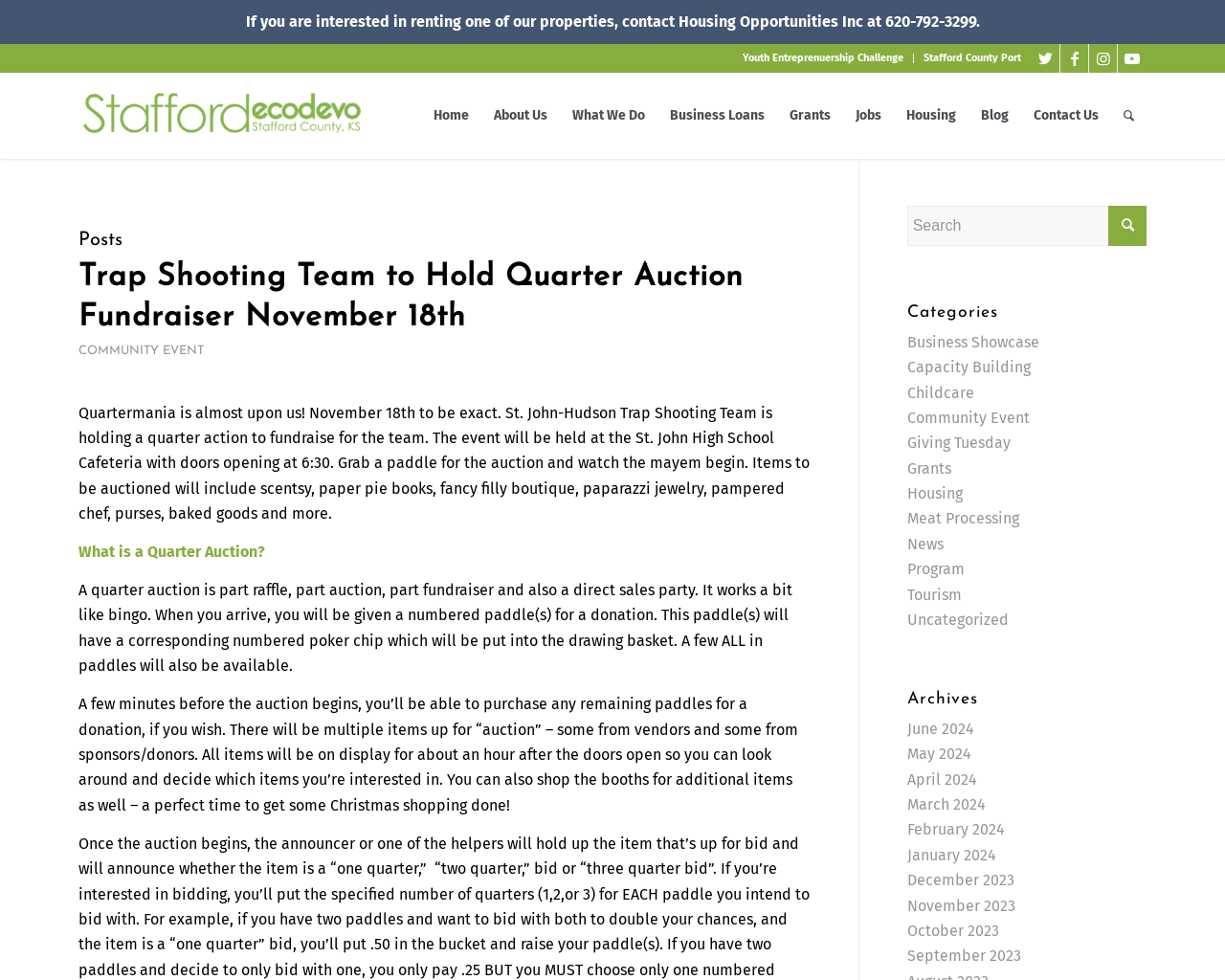Locate the bounding box coordinates of the element that needs to be clicked to carry out the instruction: "Check the copyright information". The coordinates should be given as four float numbers ranging from 0 to 1, i.e., [left, top, right, bottom].

None